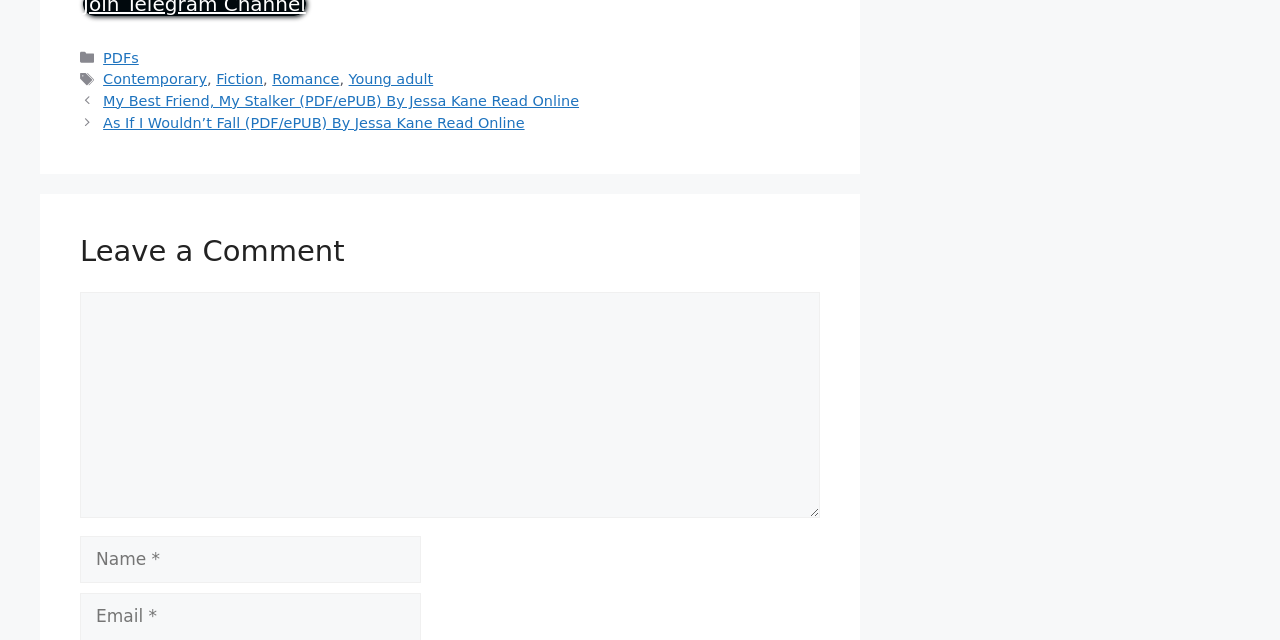Determine the bounding box coordinates for the region that must be clicked to execute the following instruction: "Enter a comment".

[0.062, 0.456, 0.641, 0.809]